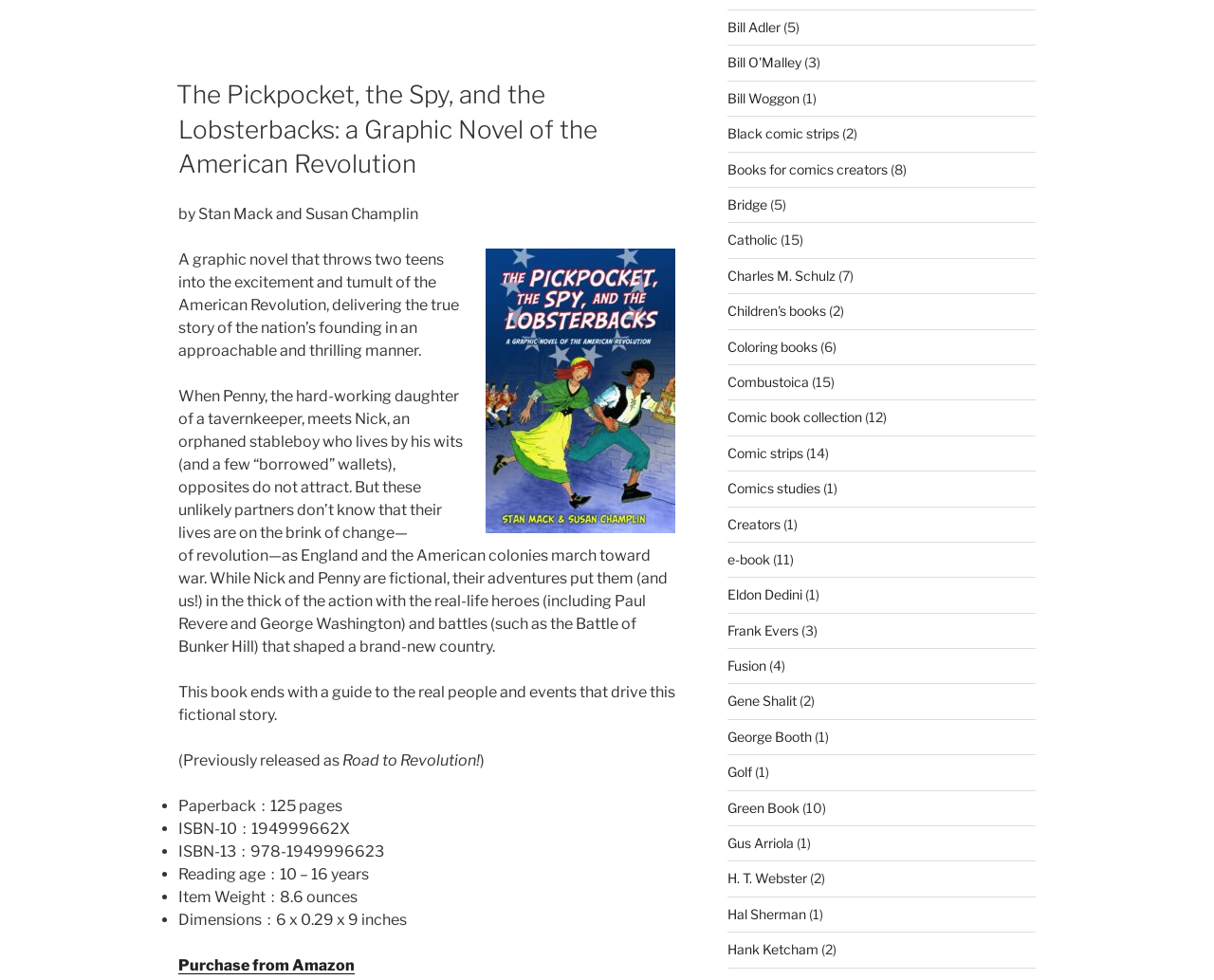What is the title of the graphic novel?
Please answer the question with as much detail and depth as you can.

The title of the graphic novel is mentioned in the heading element, which is 'The Pickpocket, the Spy, and the Lobsterbacks: a Graphic Novel of the American Revolution'.